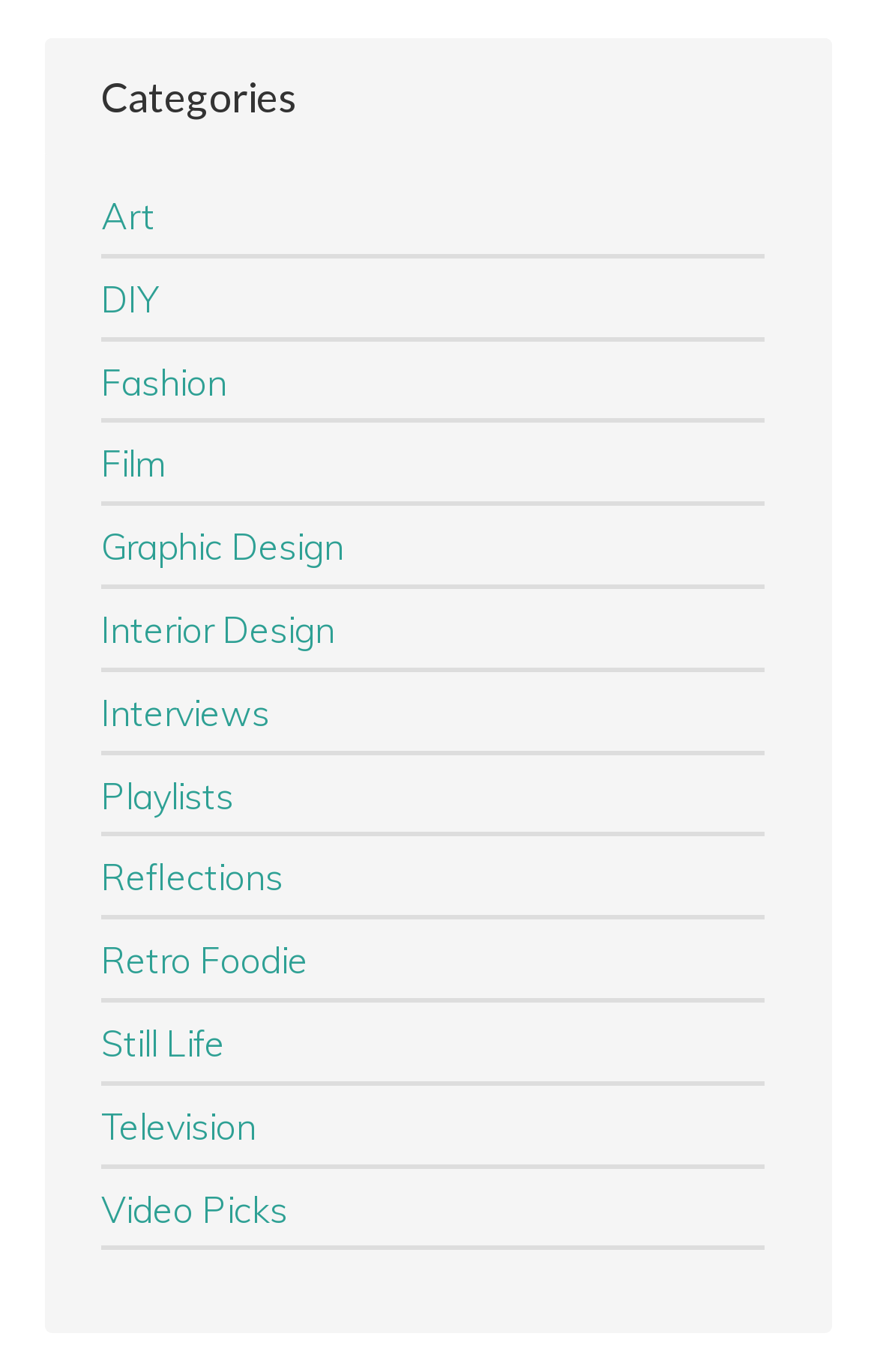Reply to the question below using a single word or brief phrase:
What is the first category listed?

Art